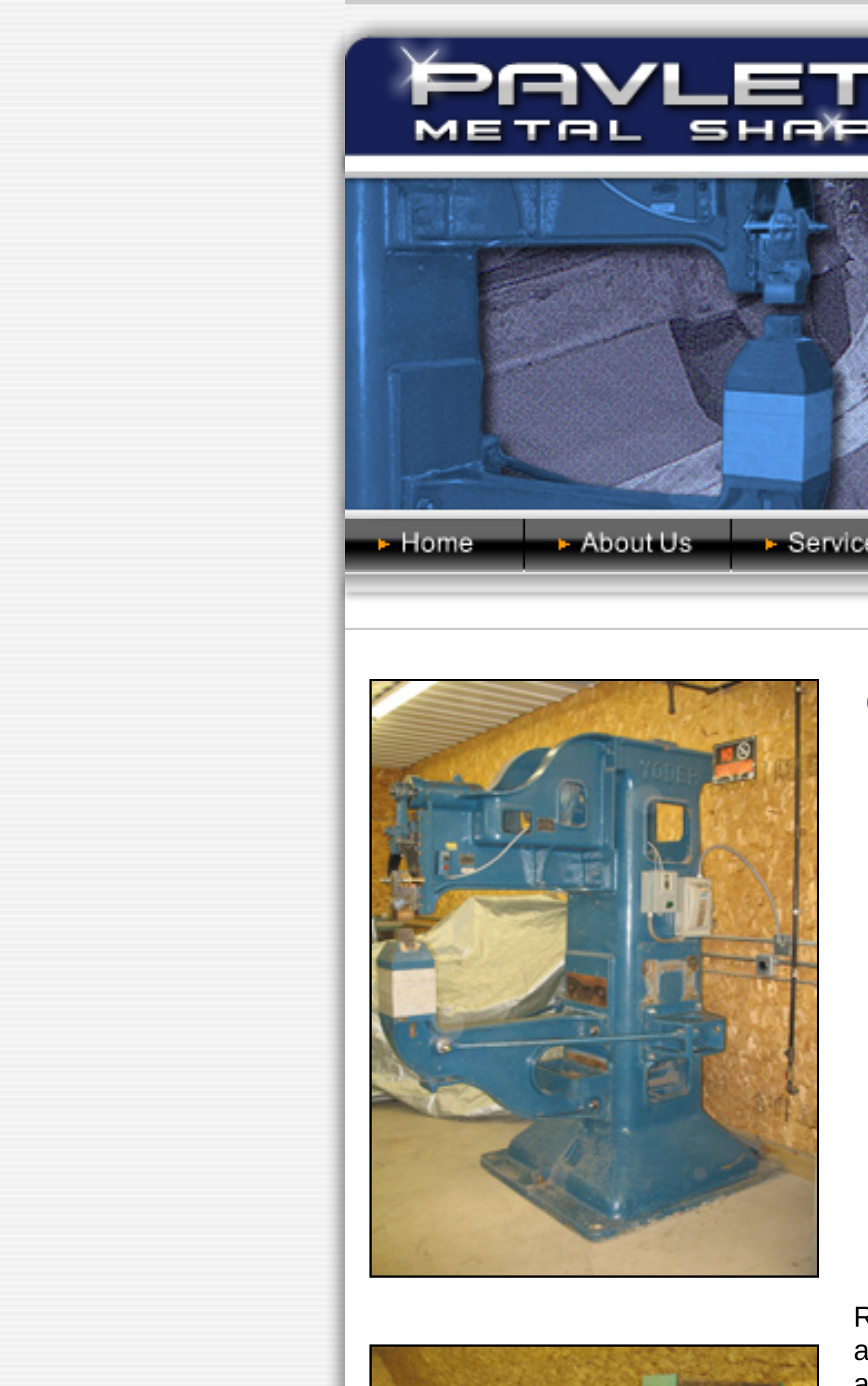Given the webpage screenshot, identify the bounding box of the UI element that matches this description: "name="home_btn"".

[0.397, 0.391, 0.605, 0.418]